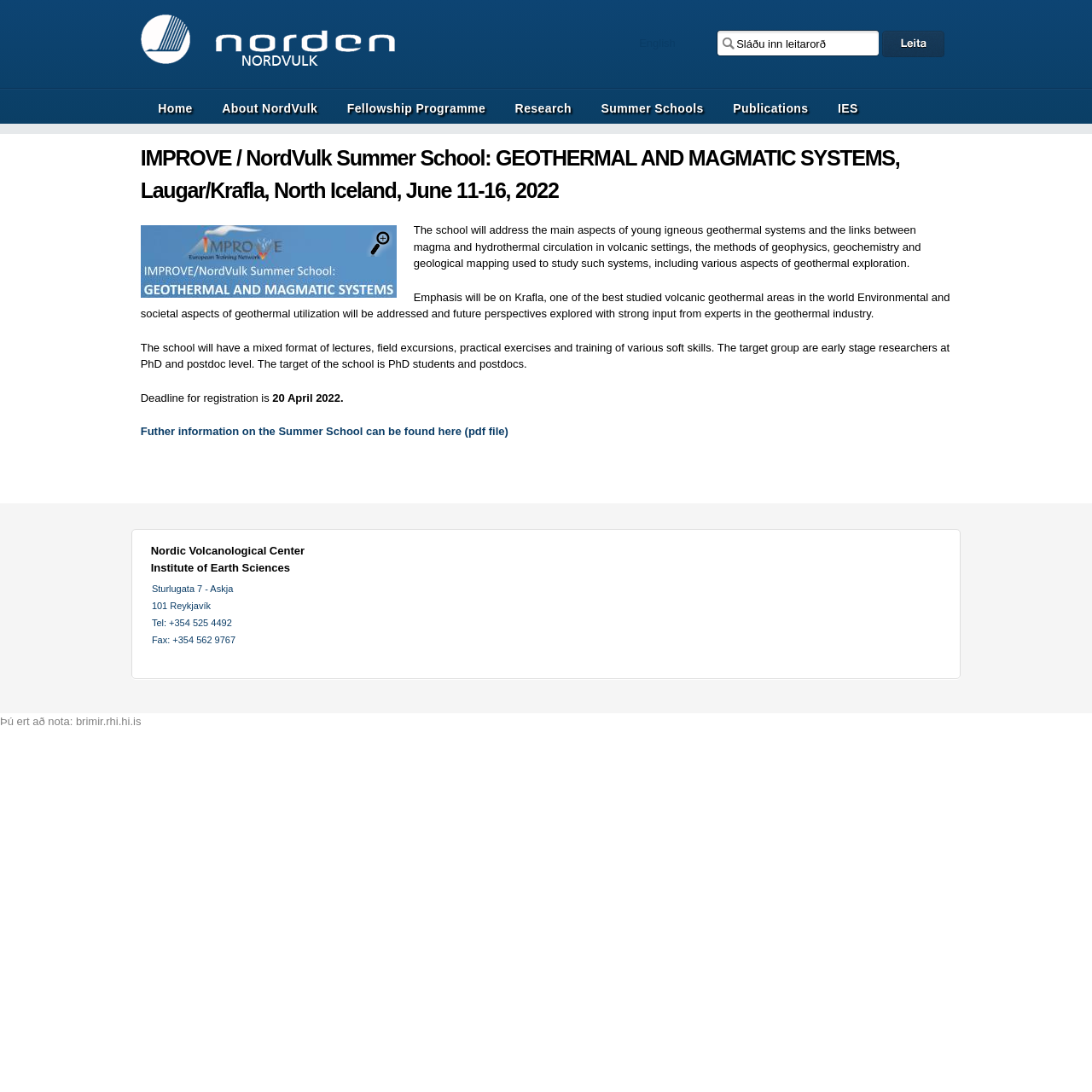Answer the question using only a single word or phrase: 
What is the deadline for registration?

20 April 2022